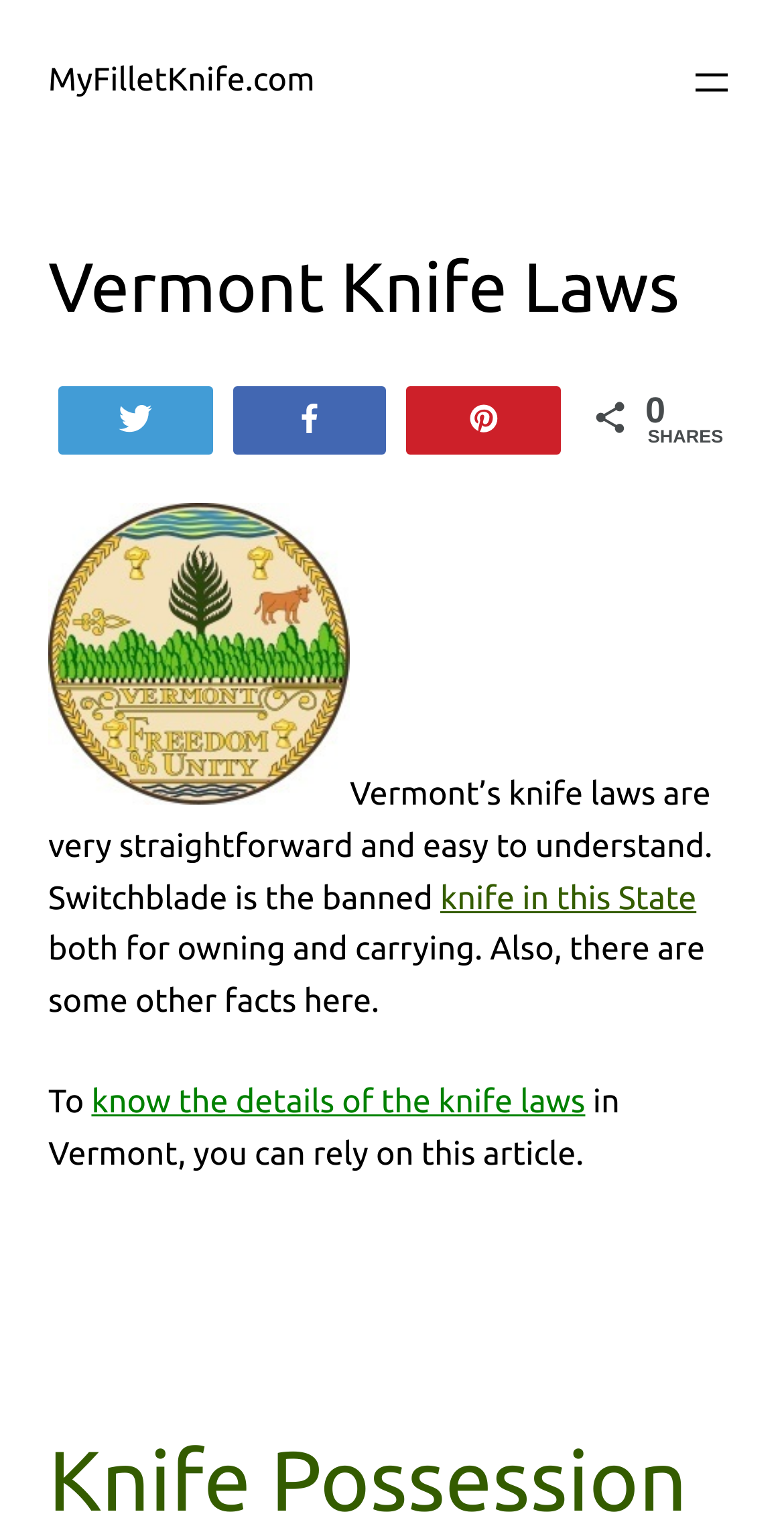With reference to the screenshot, provide a detailed response to the question below:
What is the main topic of this webpage?

Based on the webpage content, the main topic is about the laws and regulations regarding knives in the state of Vermont.